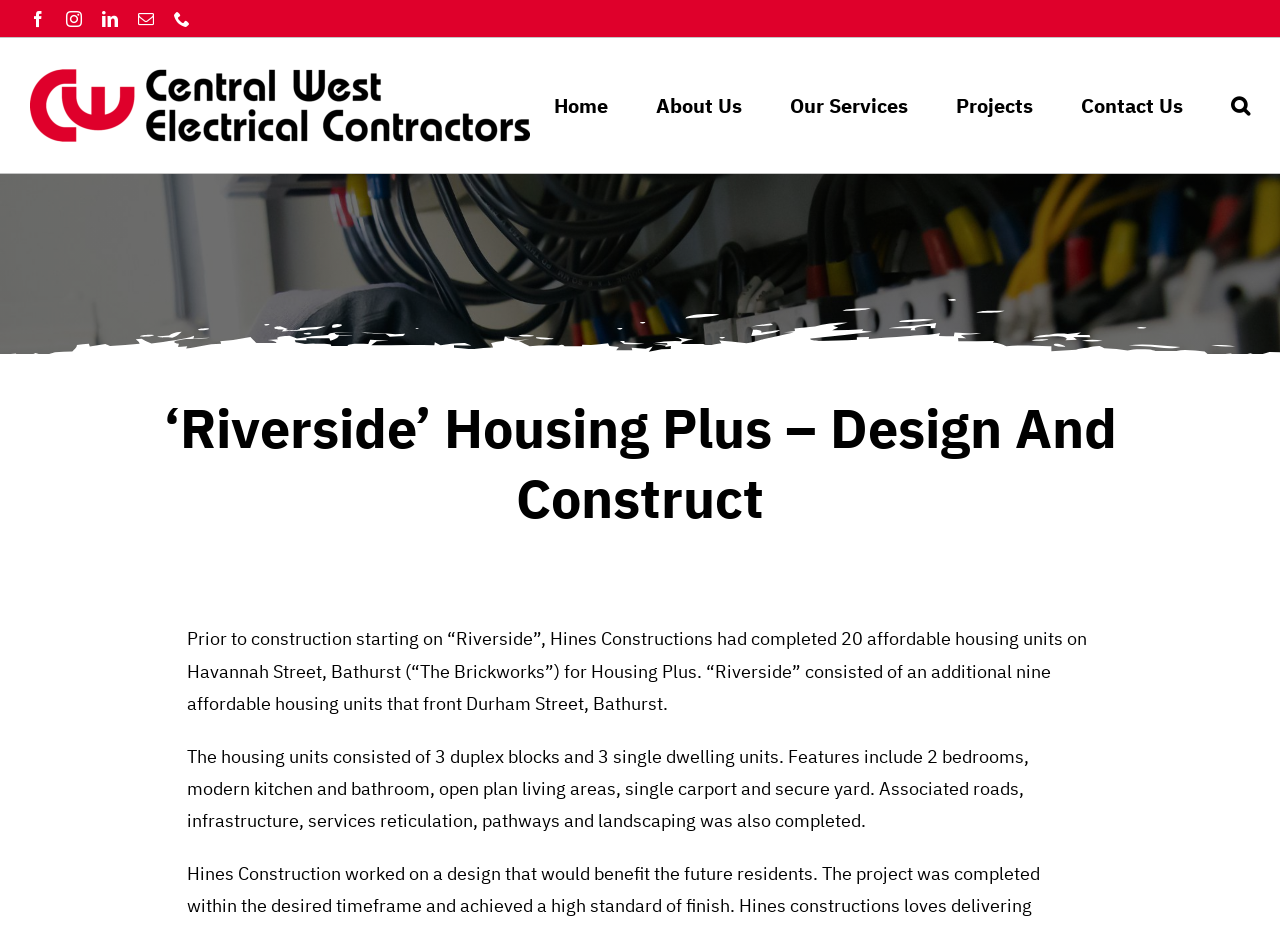Please find the bounding box coordinates of the section that needs to be clicked to achieve this instruction: "Search".

[0.962, 0.041, 0.977, 0.186]